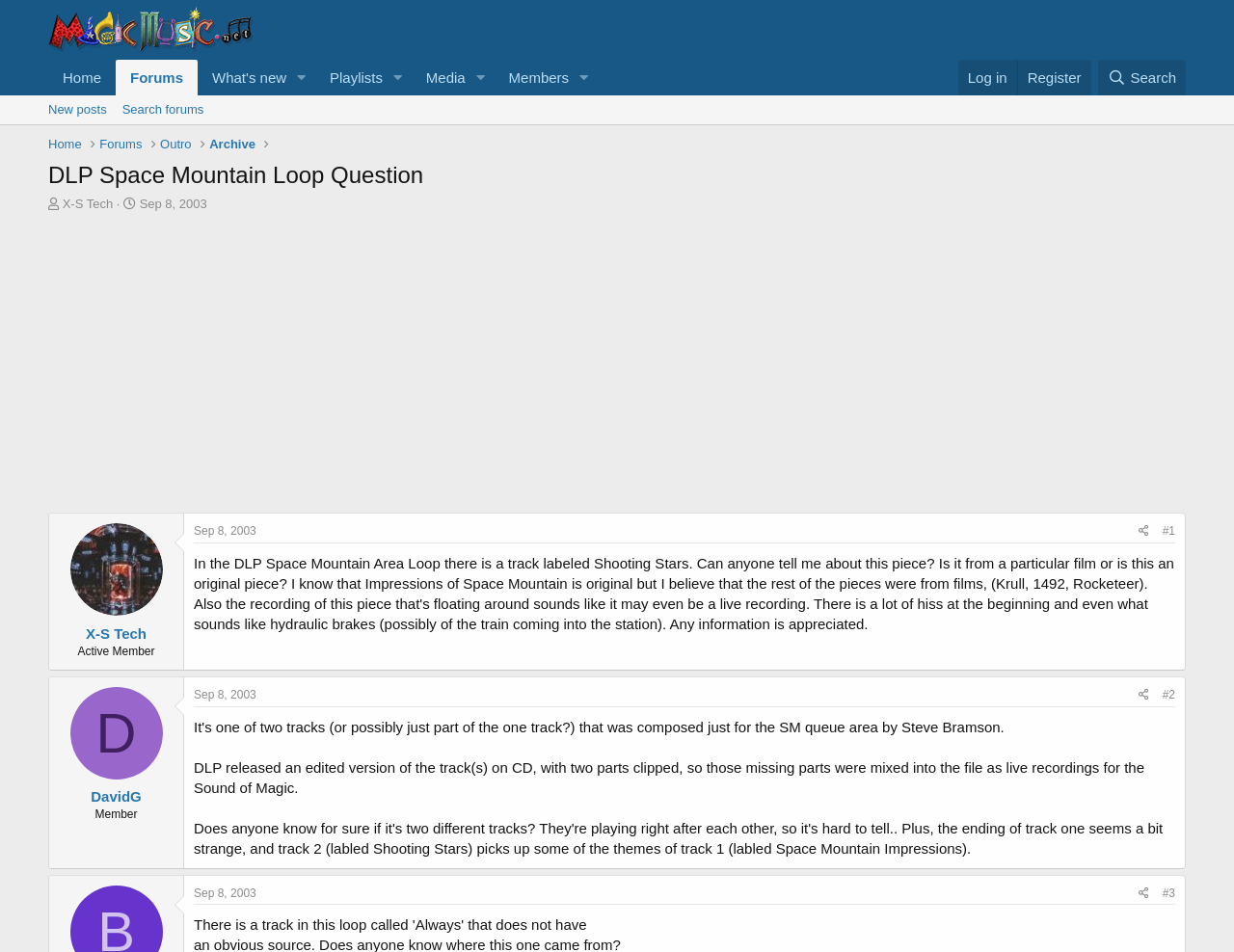Find the bounding box coordinates for the area that must be clicked to perform this action: "Go to the 'Forums' page".

[0.094, 0.063, 0.16, 0.1]